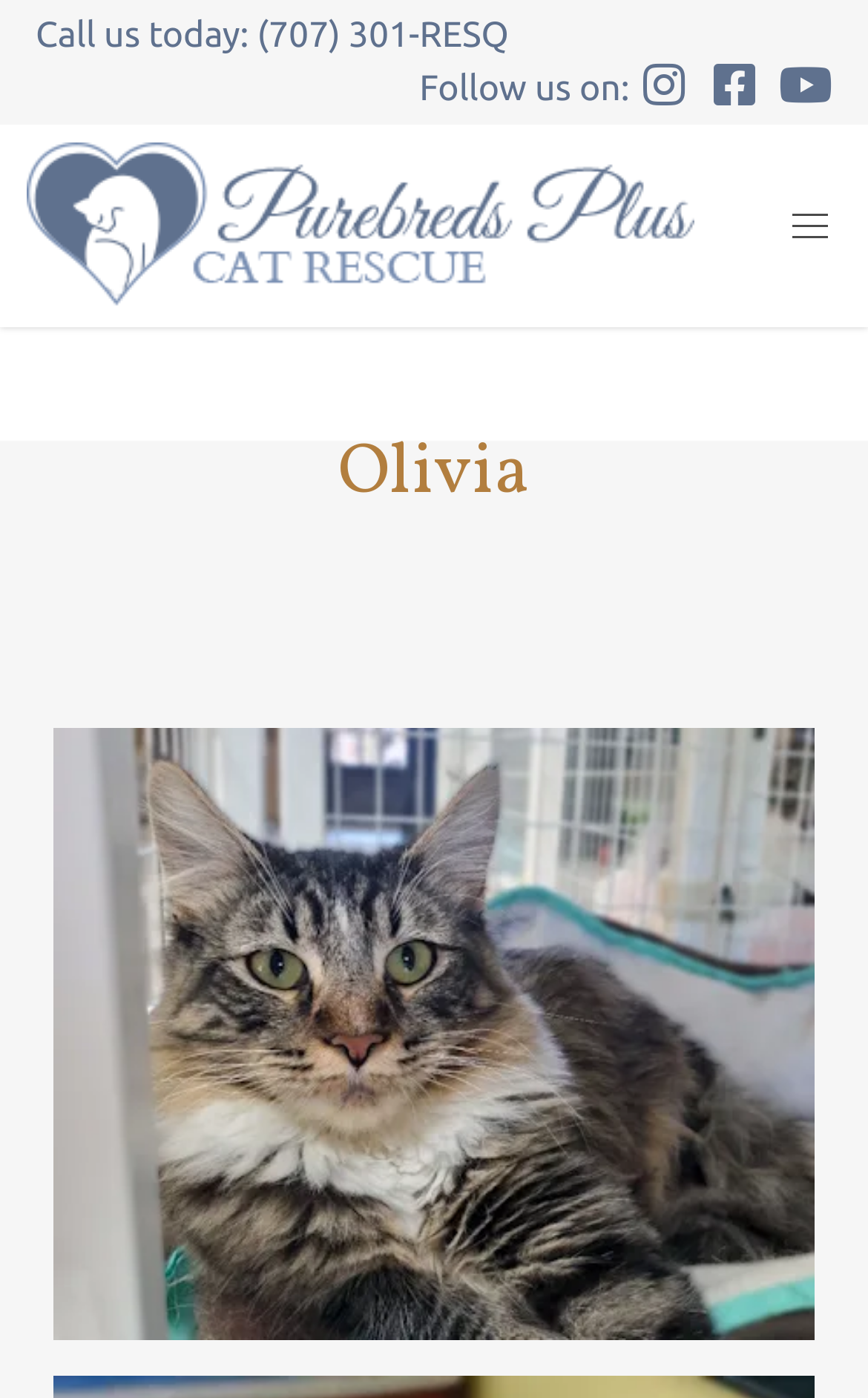Extract the bounding box coordinates for the UI element described as: "aria-label="menu"".

[0.867, 0.12, 1.0, 0.203]